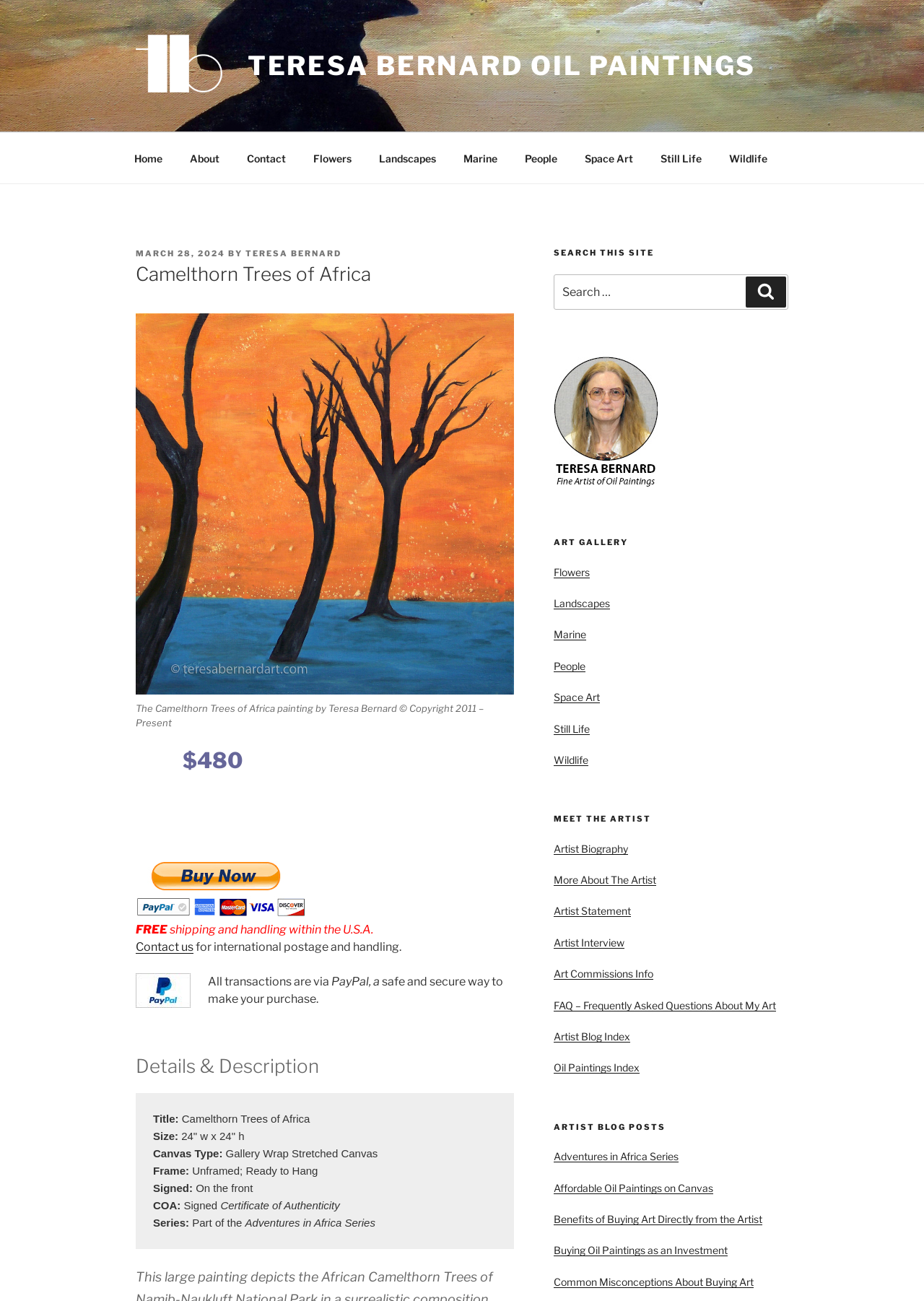What is the price of the painting?
Refer to the image and provide a thorough answer to the question.

The price of the painting can be found below the image of the painting, in the section that describes the details of the painting. The price is specified as $480.